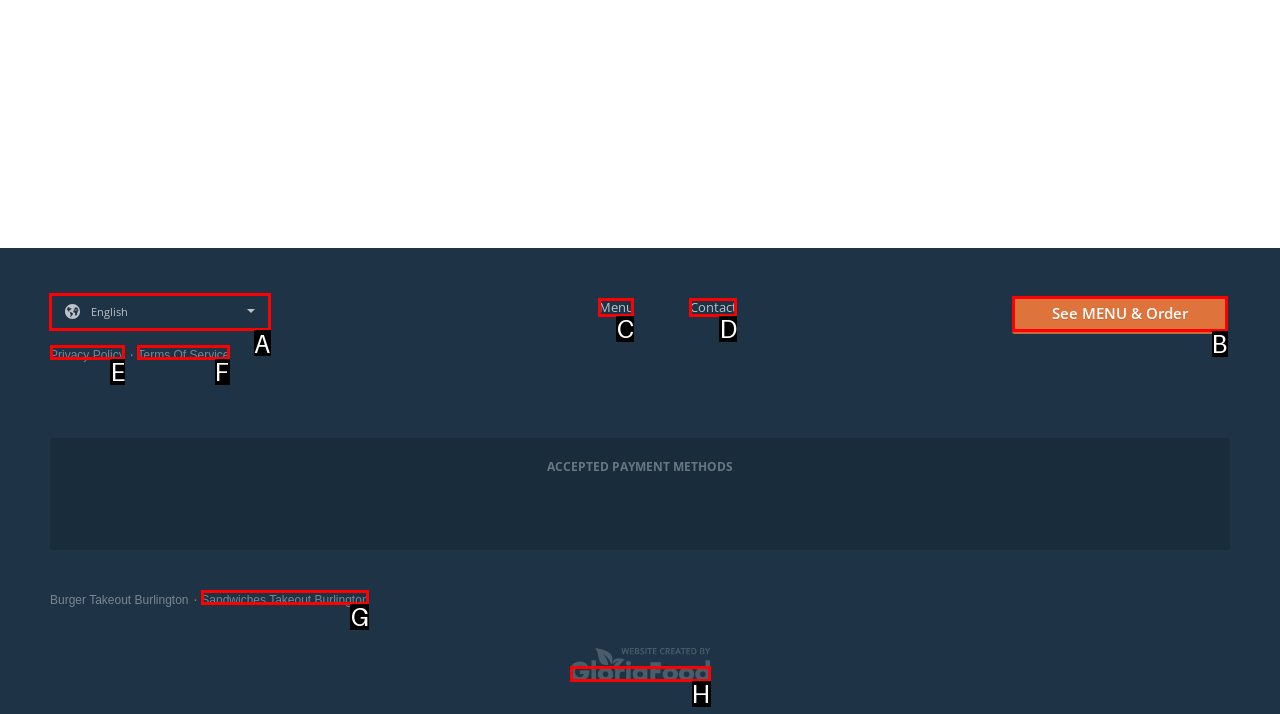Identify the correct UI element to click to follow this instruction: Select language
Respond with the letter of the appropriate choice from the displayed options.

A